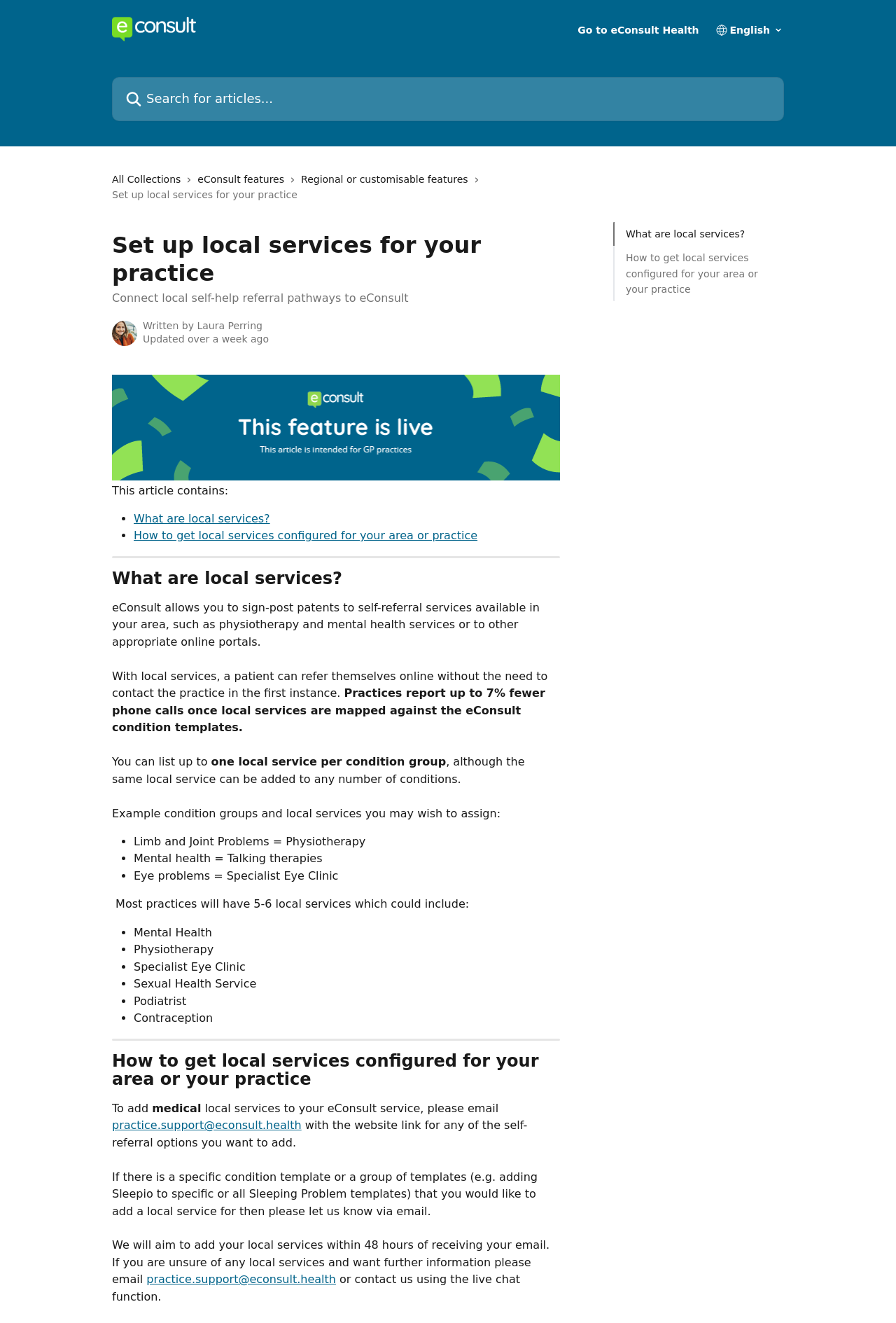Please find the top heading of the webpage and generate its text.

What are local services?